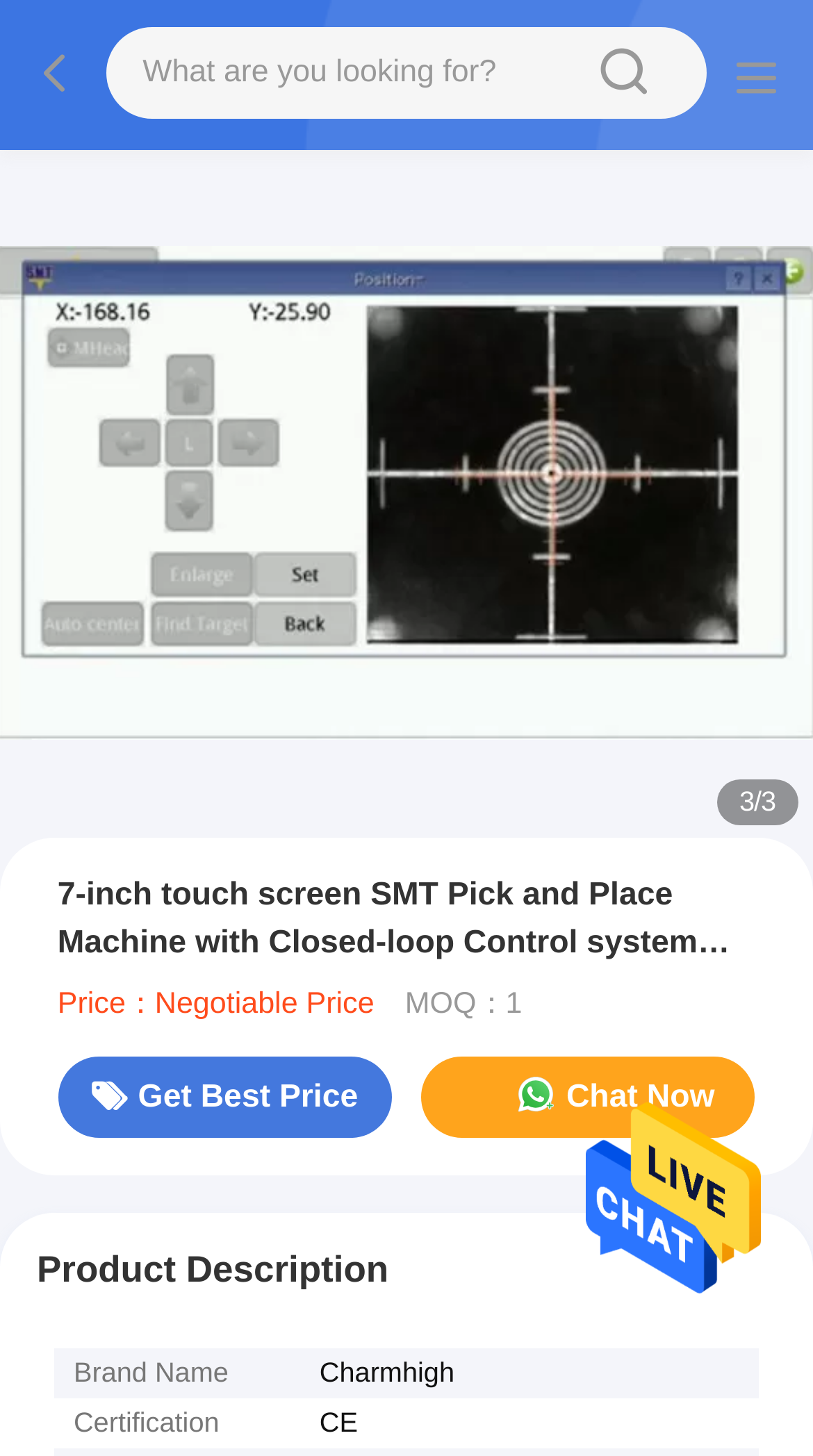What is the minimum order quantity?
Please respond to the question with as much detail as possible.

I found the minimum order quantity by looking at the product information section, where it lists 'MOQ：1'.